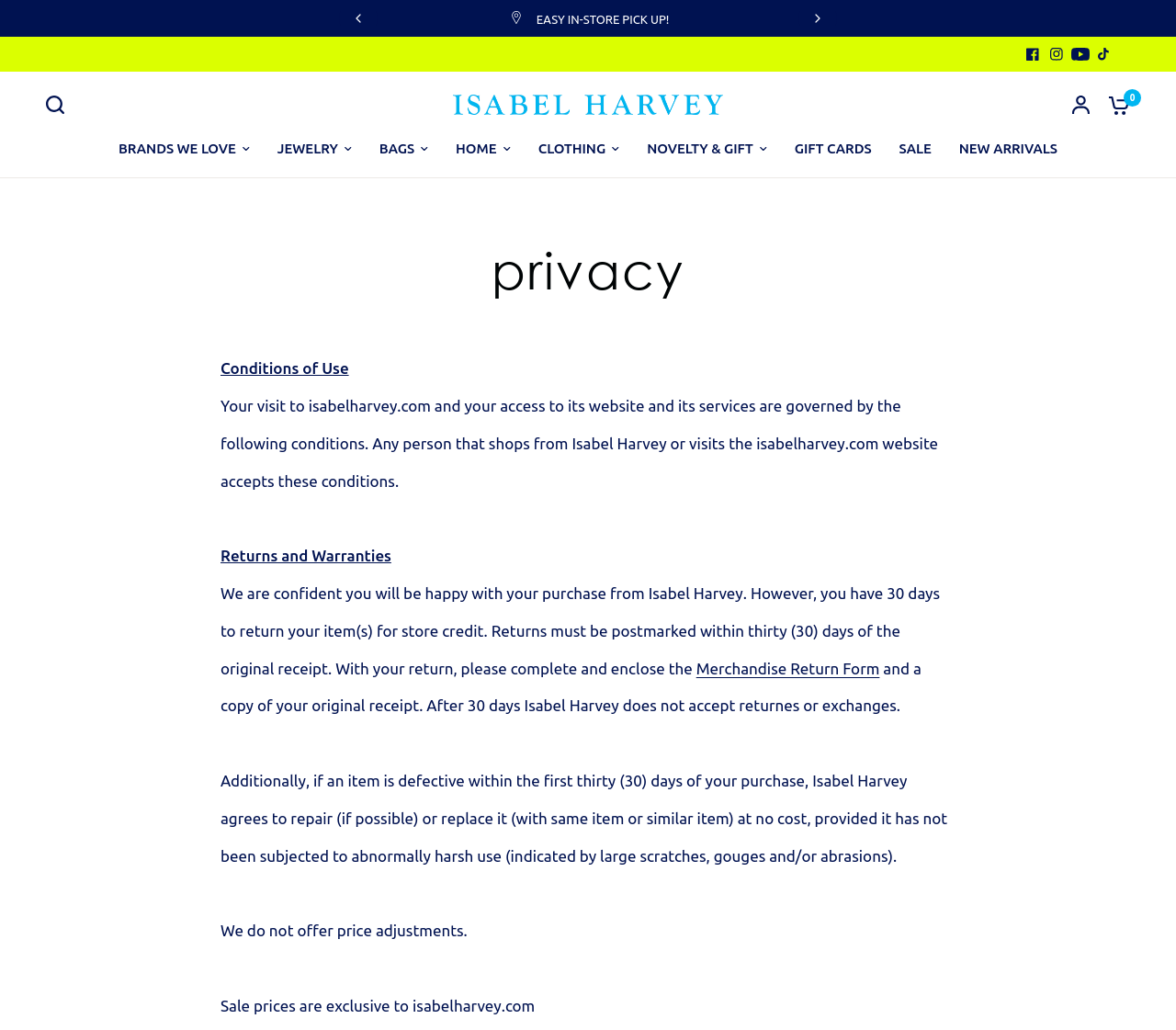What is the return policy?
Could you give a comprehensive explanation in response to this question?

The webpage has a section that explains the return policy, stating that customers have 30 days to return their items for store credit, and returns must be postmarked within thirty days of the original receipt.